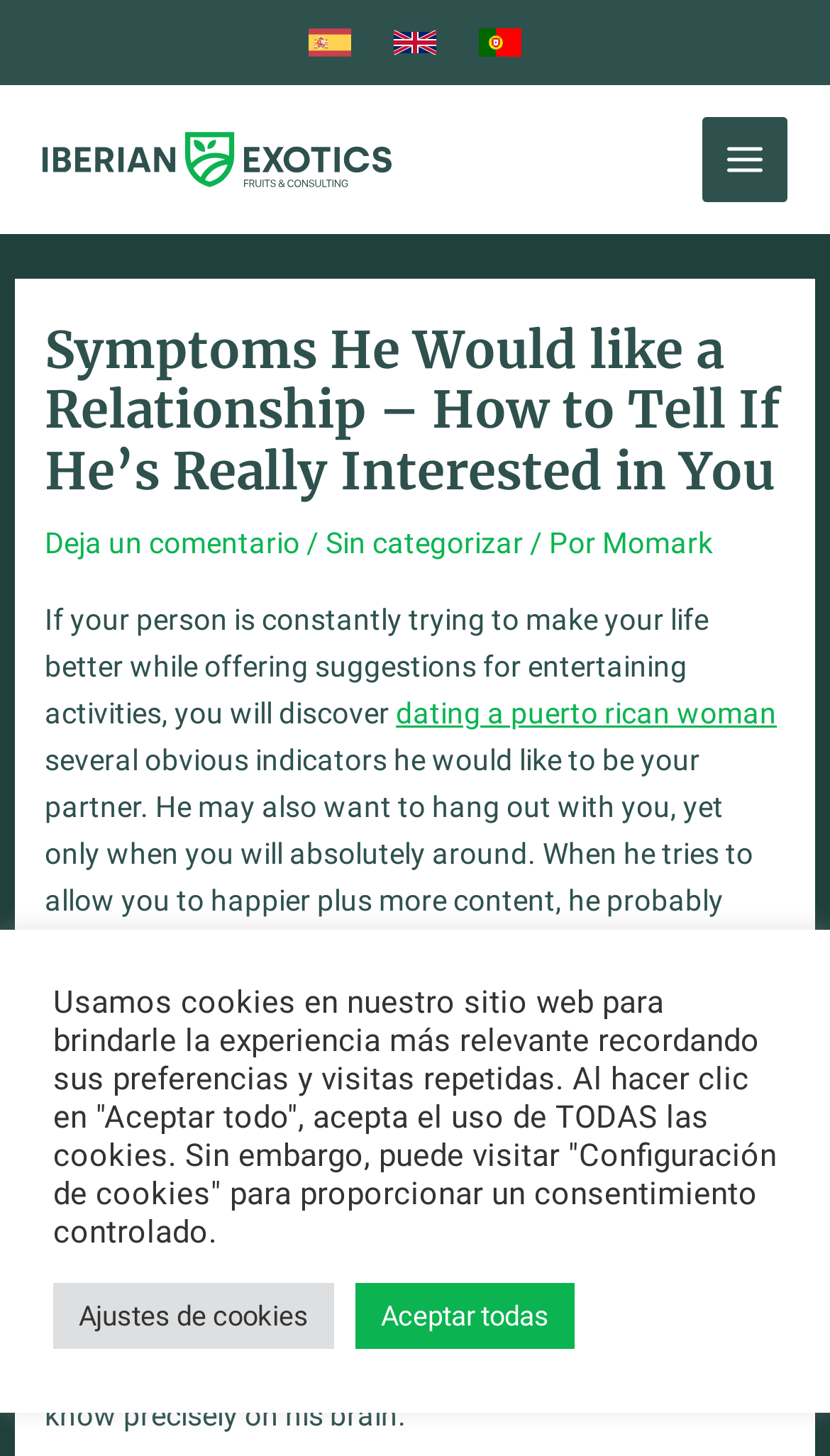What language options are available?
Craft a detailed and extensive response to the question.

The language options are available in the top navigation bar, where there are three links: 'Spanish', 'English', and 'Portuguese', each with a corresponding flag icon.